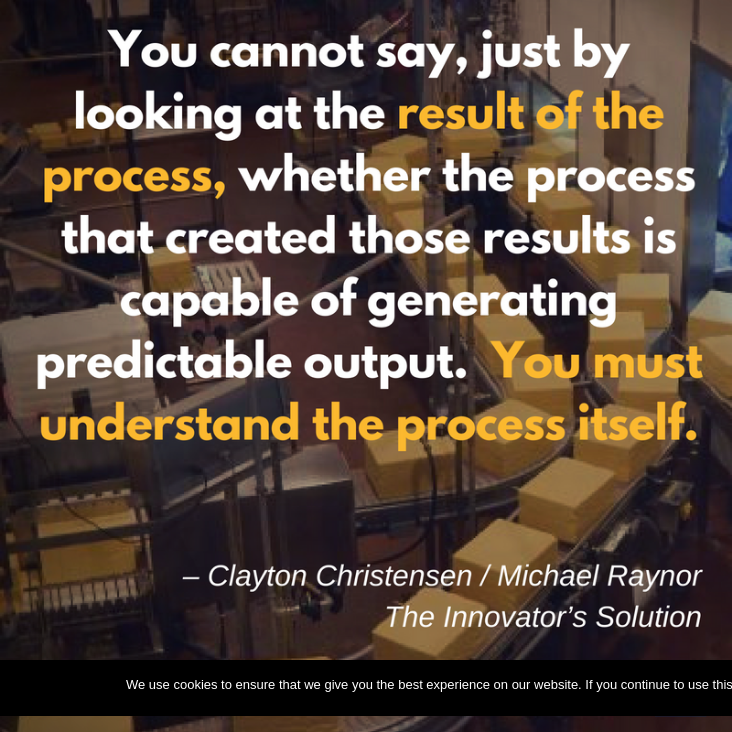Provide a brief response using a word or short phrase to this question:
What is the setting depicted in the background?

A factory